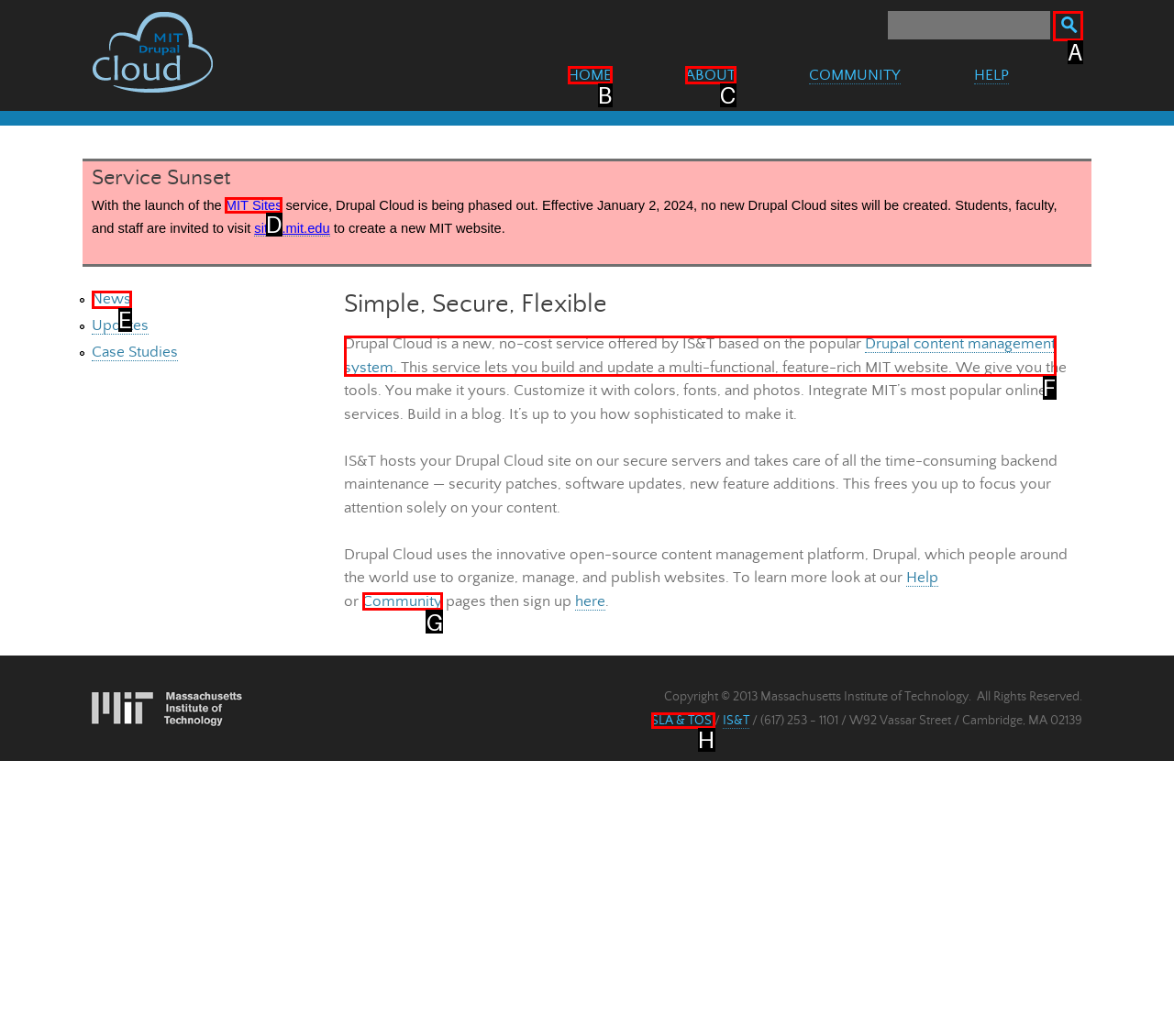Select the right option to accomplish this task: Visit the community page. Reply with the letter corresponding to the correct UI element.

G